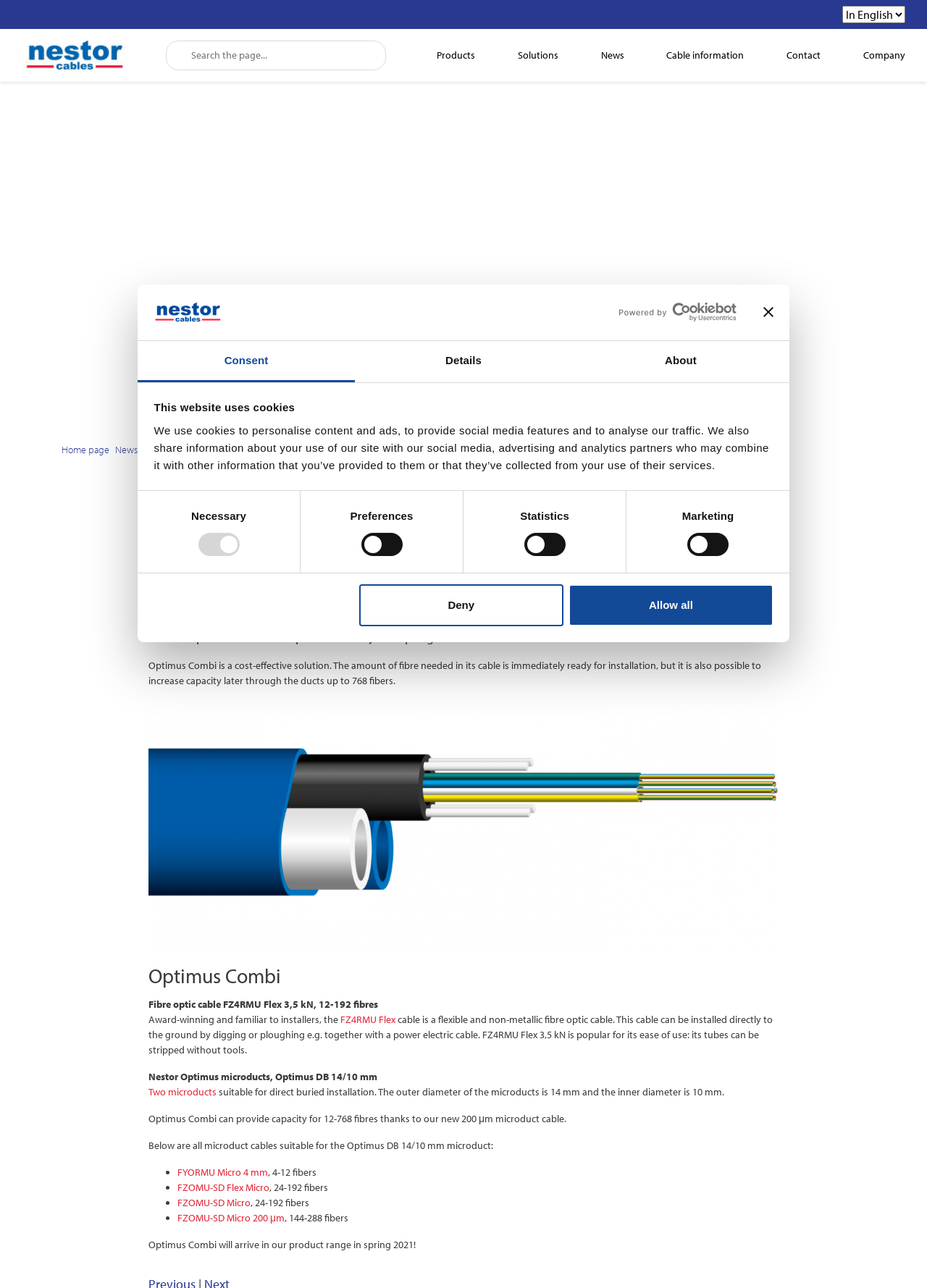Please determine the bounding box coordinates for the element with the description: "FZOMU-SD Flex Micro".

[0.191, 0.917, 0.291, 0.927]